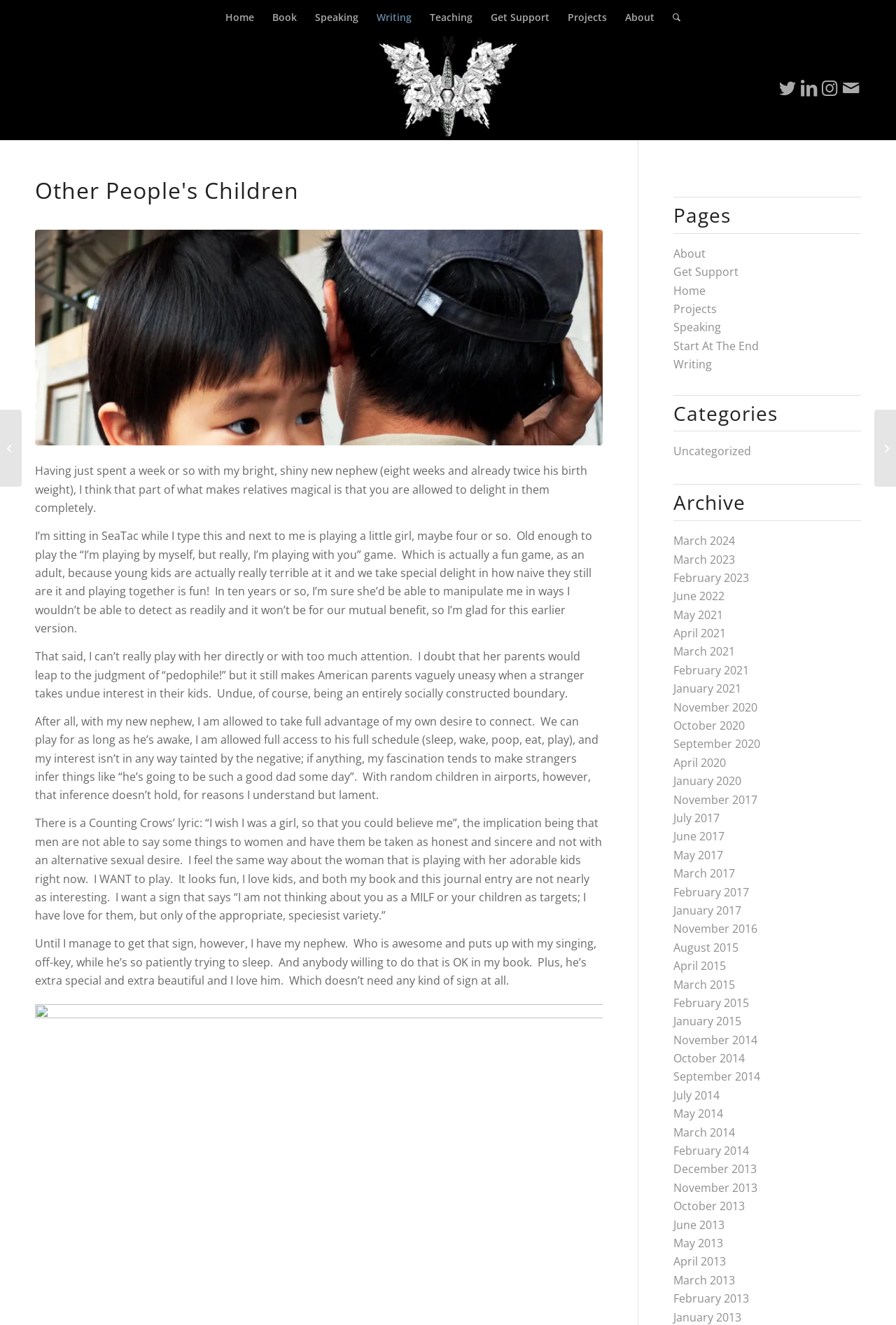Based on the image, please elaborate on the answer to the following question:
How many social media links are there?

There are four social media links: 'Link to Twitter', 'Link to LinkedIn', 'Link to Instagram', and 'Link to Mail', with bounding box coordinates [0.867, 0.058, 0.891, 0.074], [0.891, 0.058, 0.914, 0.074], [0.914, 0.058, 0.938, 0.074], and [0.938, 0.058, 0.961, 0.074] respectively.